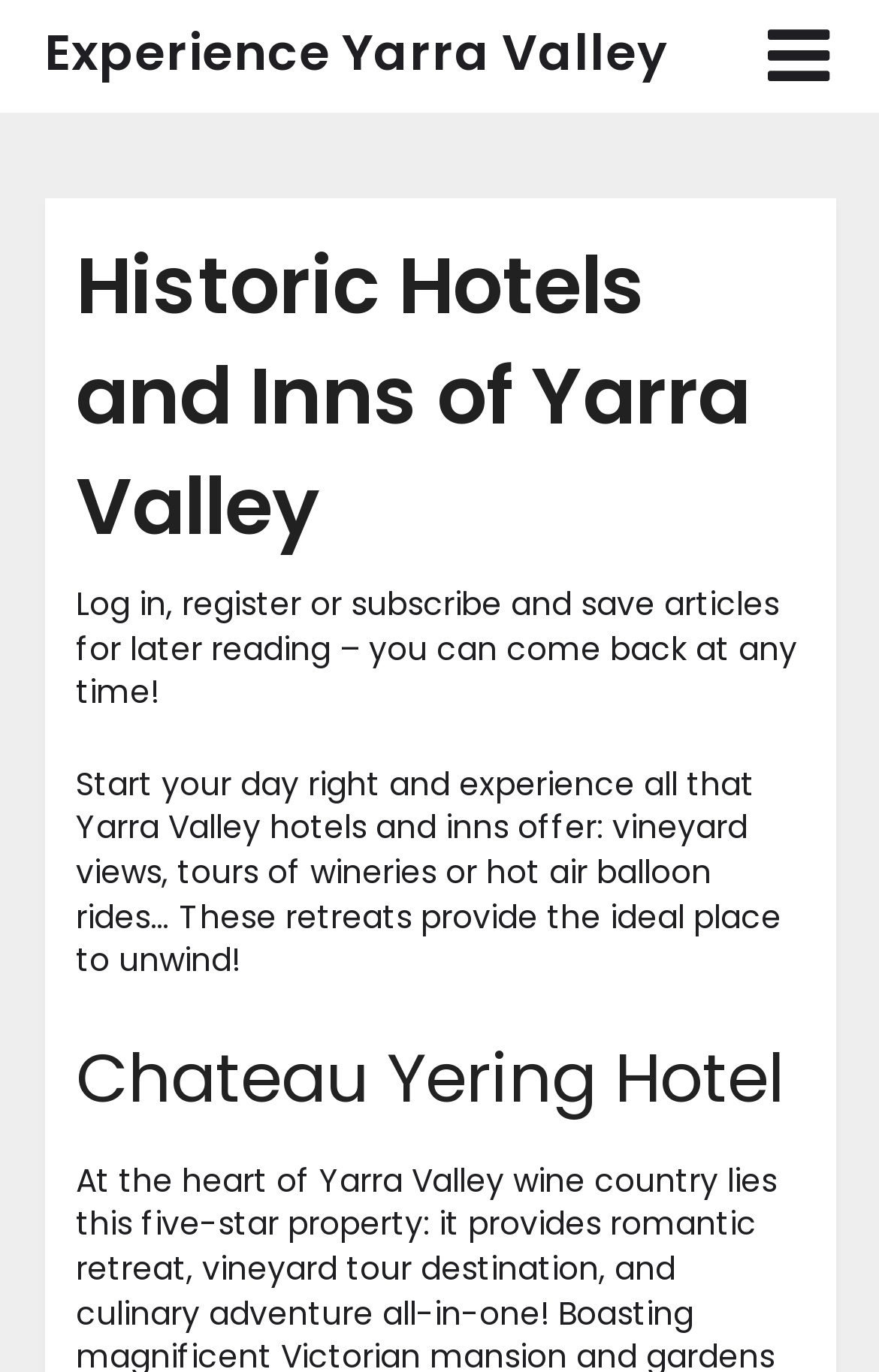What can users do after logging in or registering on the website?
Please answer the question with a single word or phrase, referencing the image.

Save articles for later reading